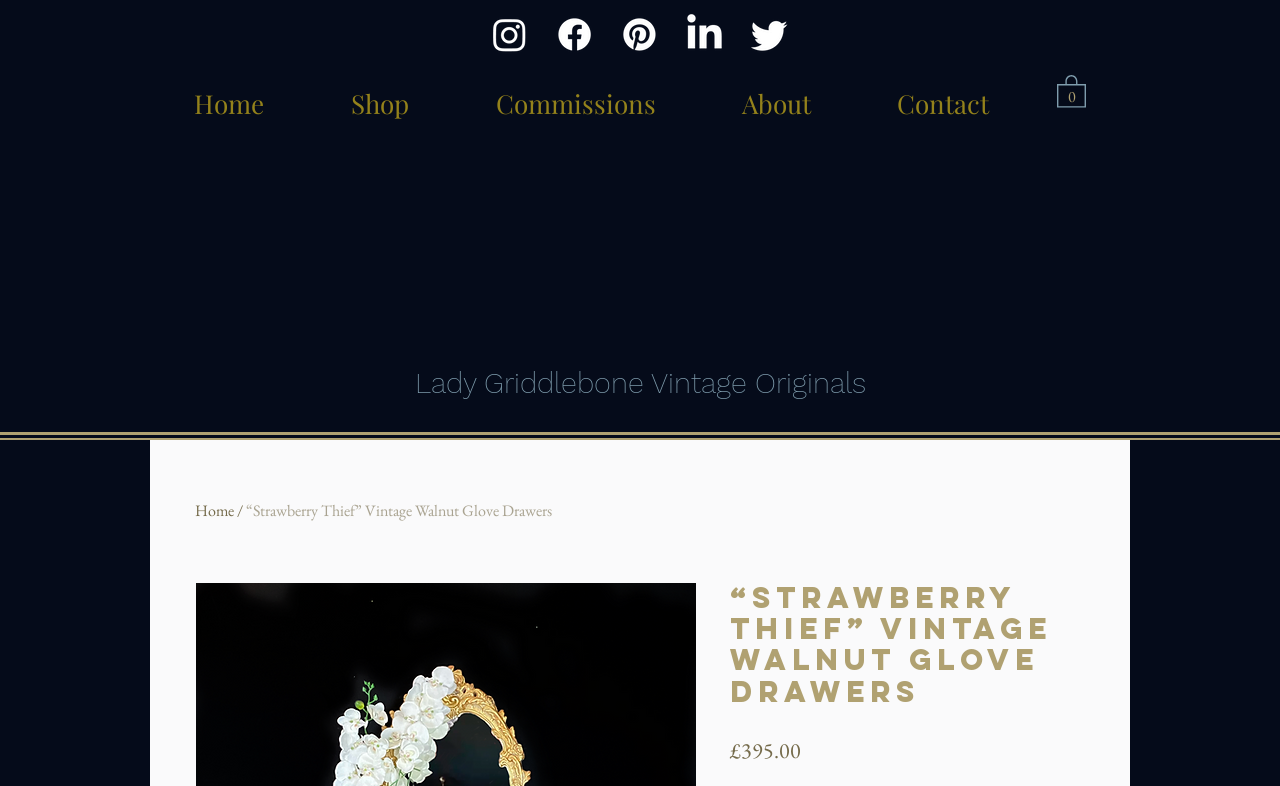Given the description: "aria-label="Twitter"", determine the bounding box coordinates of the UI element. The coordinates should be formatted as four float numbers between 0 and 1, [left, top, right, bottom].

[0.584, 0.017, 0.618, 0.071]